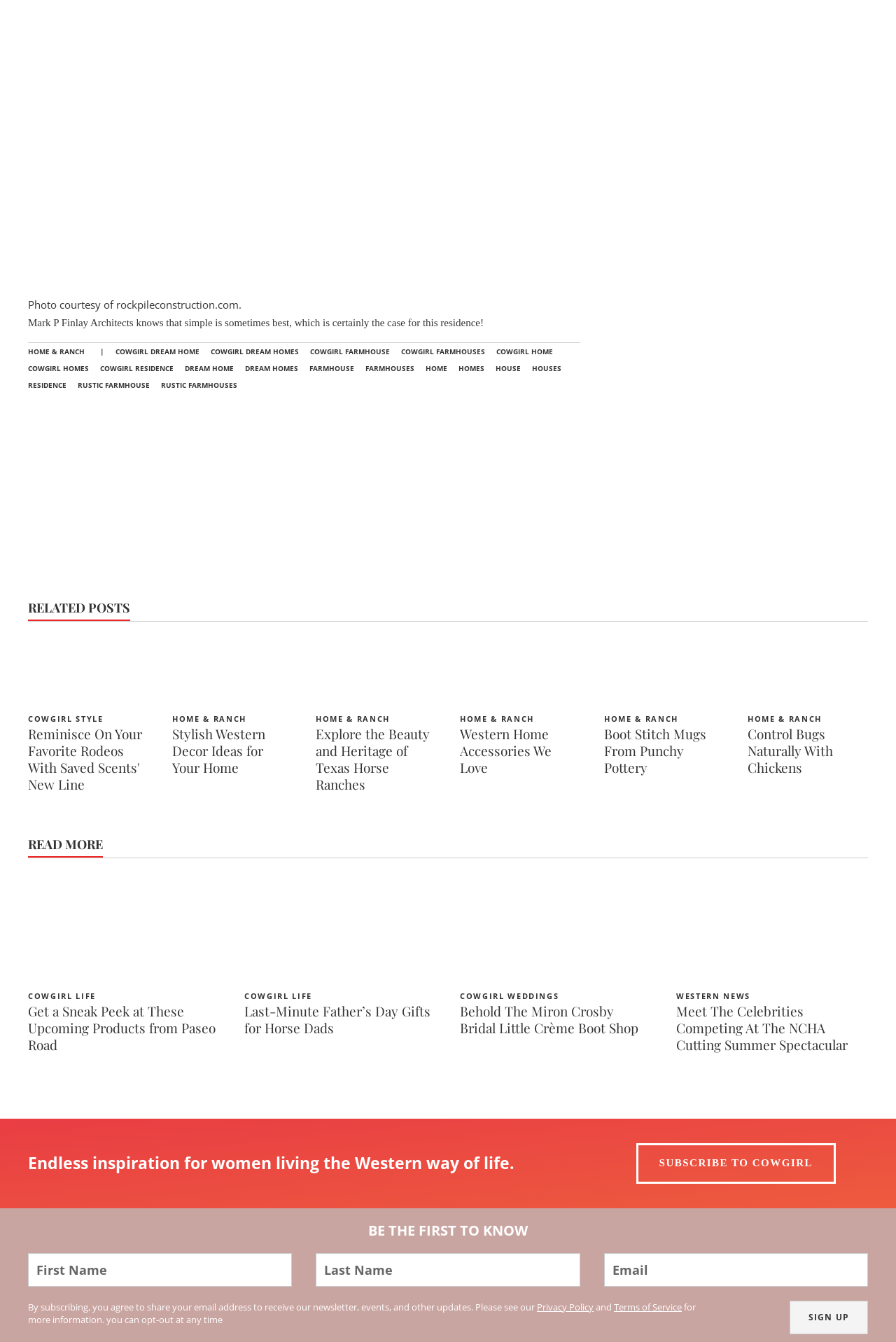Locate the bounding box coordinates of the clickable part needed for the task: "Get a Sneak Peek at 'These Upcoming Products from Paseo Road'".

[0.031, 0.653, 0.246, 0.734]